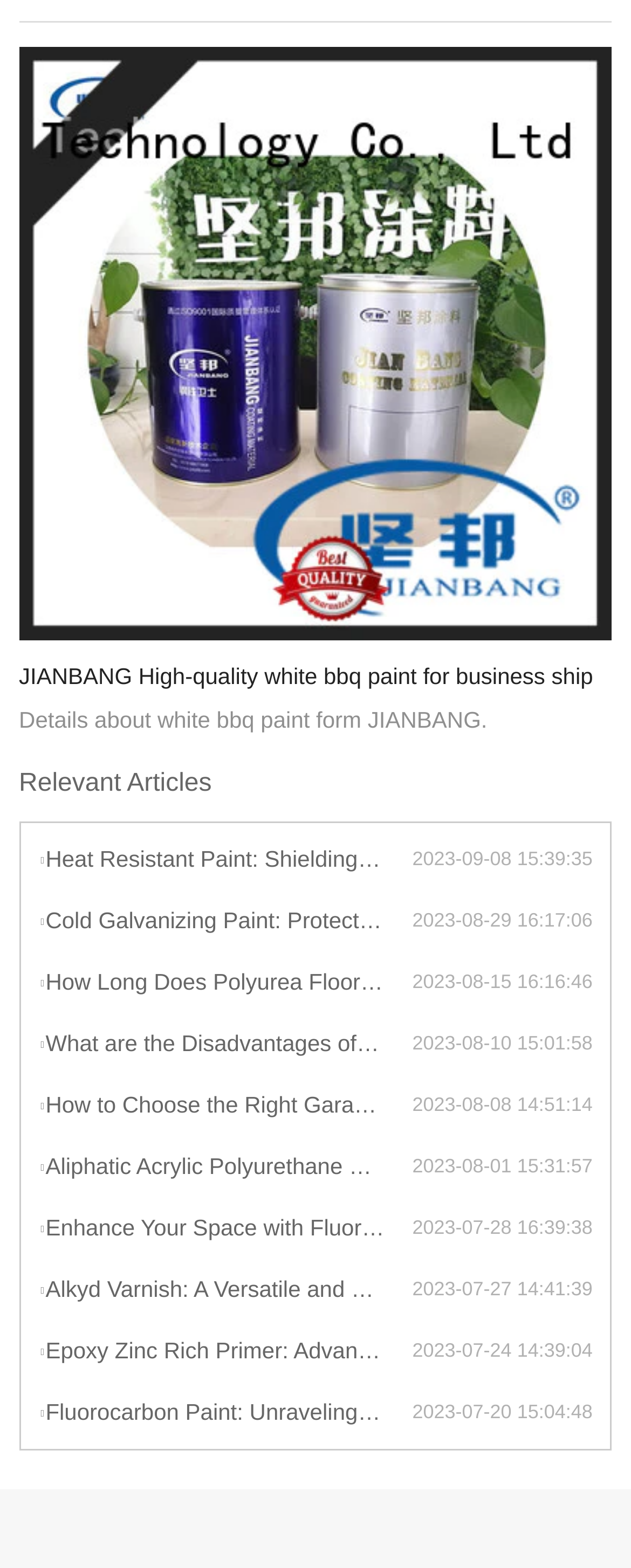Determine the bounding box coordinates of the region that needs to be clicked to achieve the task: "Read the '[T] String/thread for power transfer?' discussion".

None